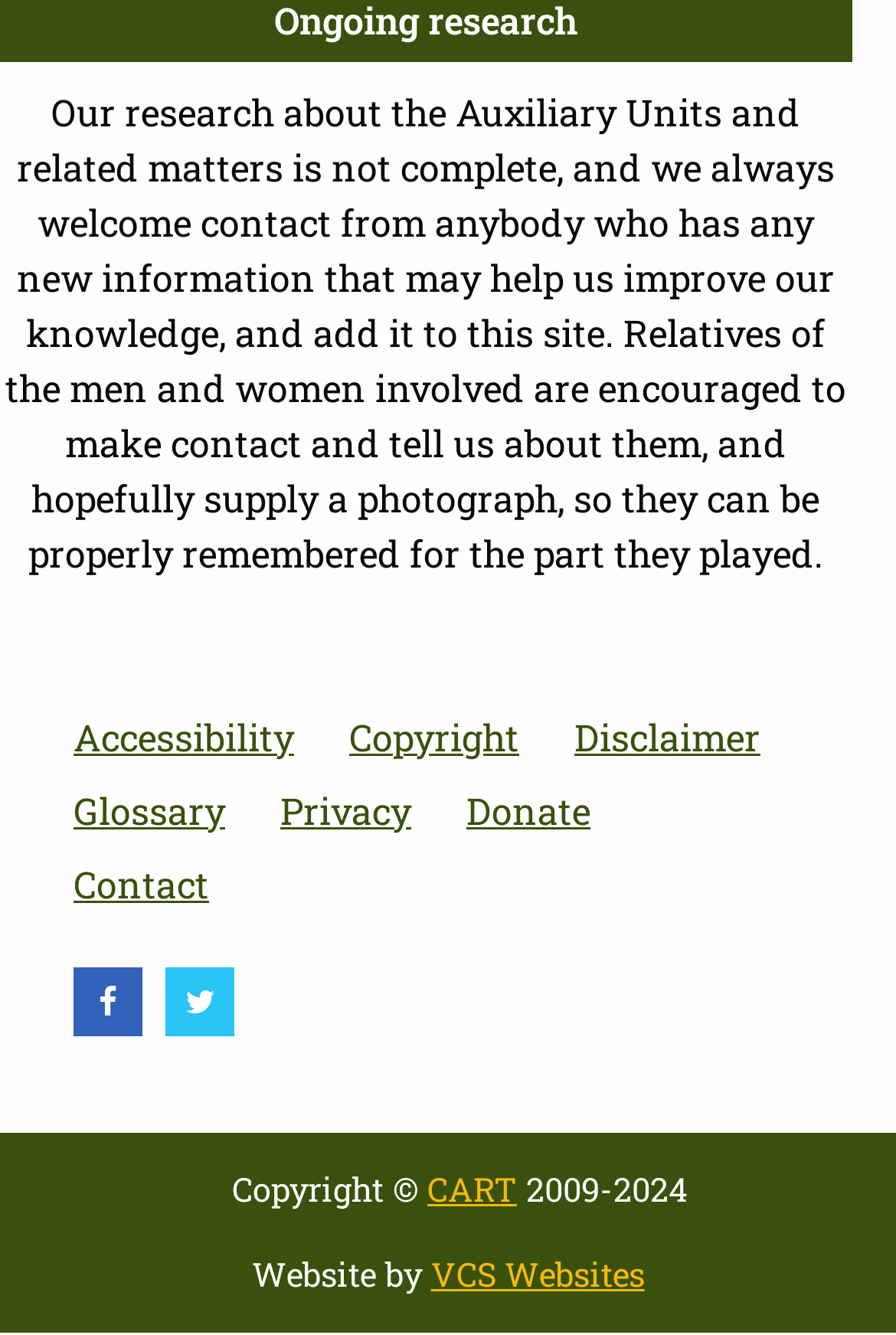Locate the bounding box coordinates of the clickable part needed for the task: "contact us".

[0.082, 0.634, 0.285, 0.689]